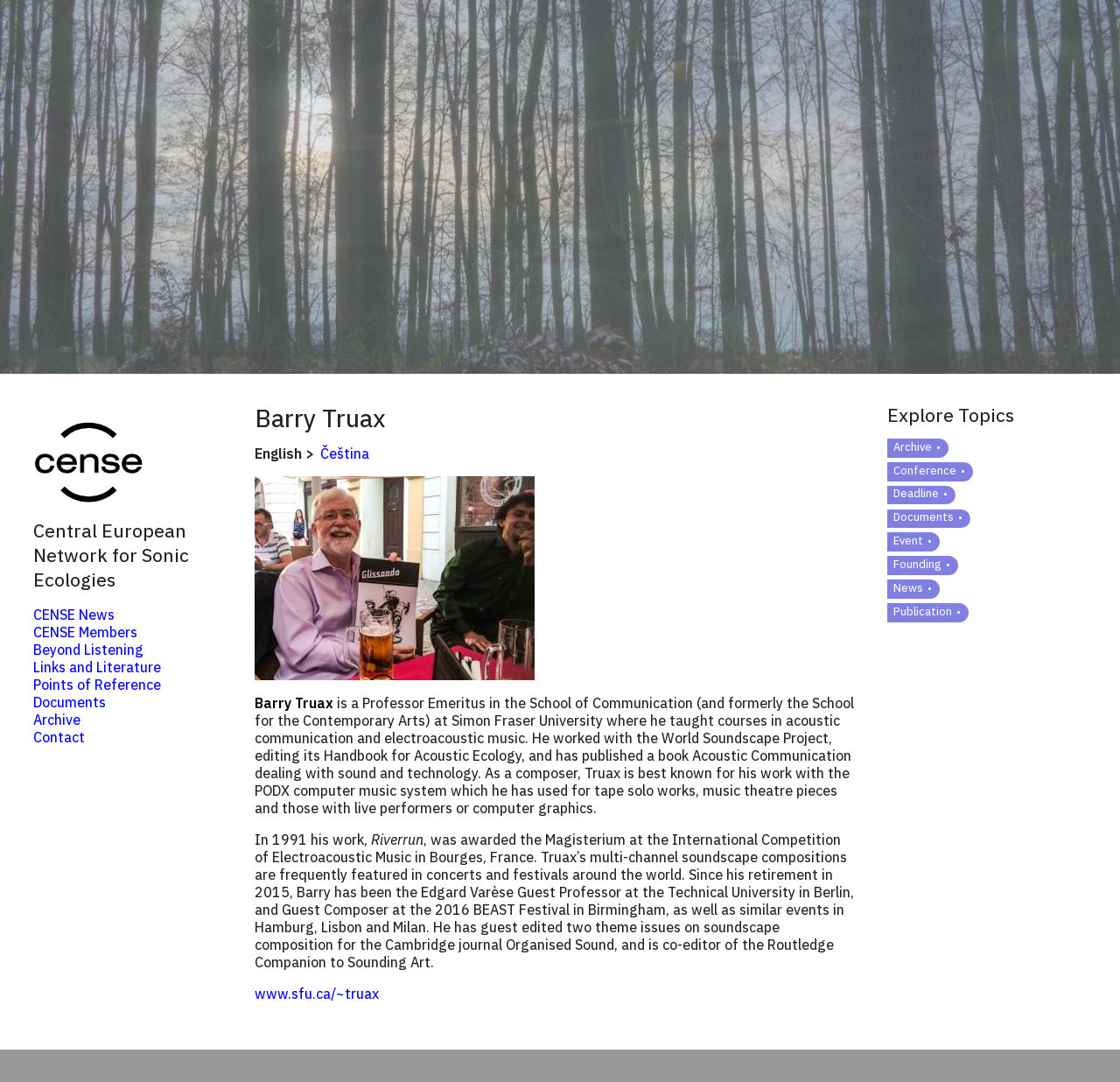Please mark the clickable region by giving the bounding box coordinates needed to complete this instruction: "Explore the 'Beyond Listening' topic".

[0.029, 0.592, 0.128, 0.608]